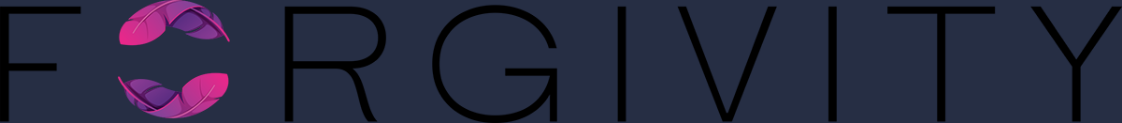Describe all the visual components present in the image.

The image prominently features the logo of FORGIVITY, against a dark background. The word "FORGIVITY" is displayed in bold, modern typography, with the letters "O" and "G" creatively designed to resemble feathers, emphasizing themes of lightness and healing associated with forgiveness. The vibrant pink hues of the feathers contrast sharply with the dark backdrop, drawing attention to the brand's focus on emotional well-being and the transformative power of forgiveness. This logo encapsulates the mission of FORGIVITY, encouraging individuals to embrace forgiveness for improved mental and emotional health.